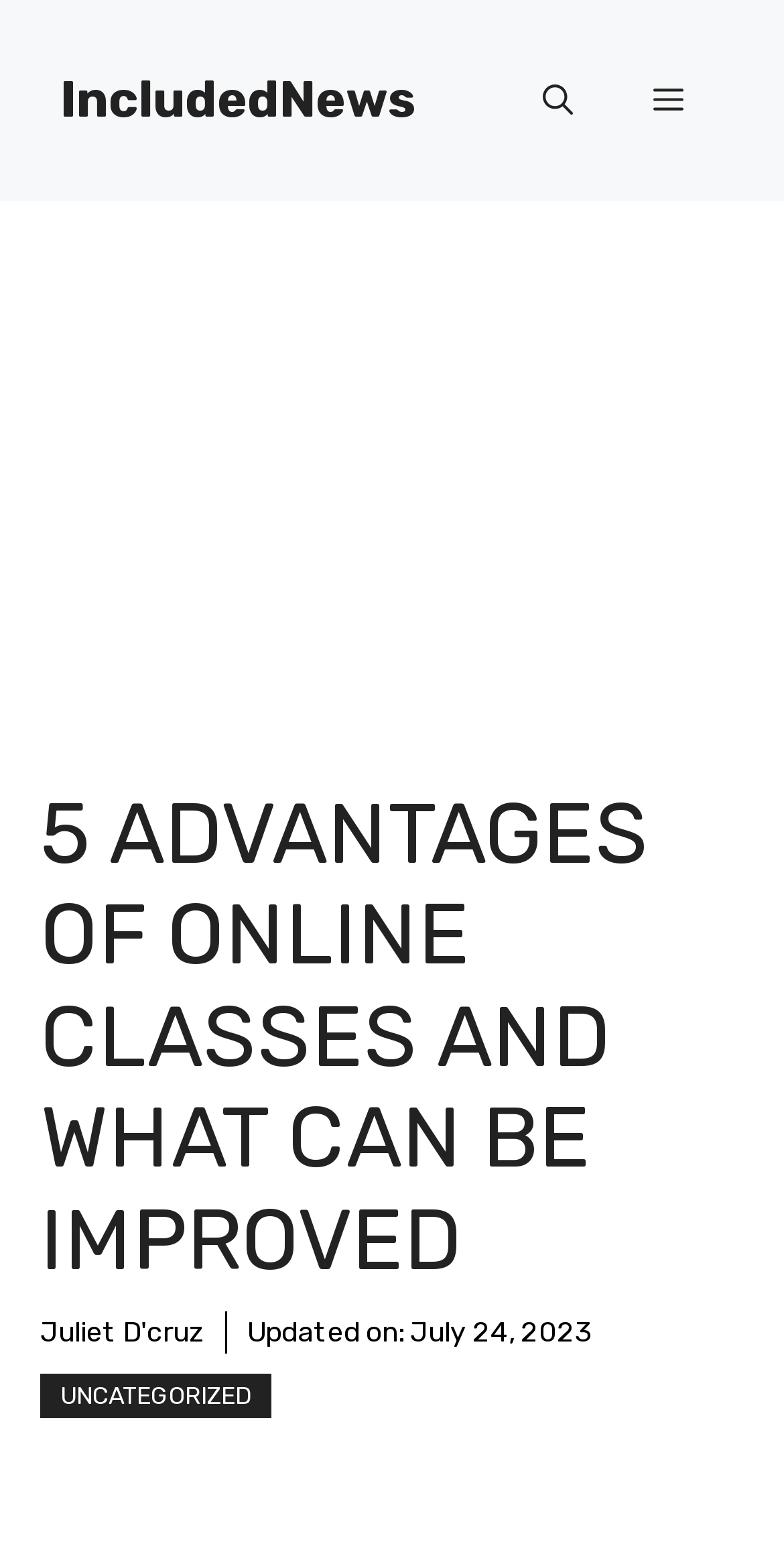What is the category of the article?
Give a thorough and detailed response to the question.

I found the category by looking at the link element with the text 'UNCATEGORIZED' which is located below the author's name.